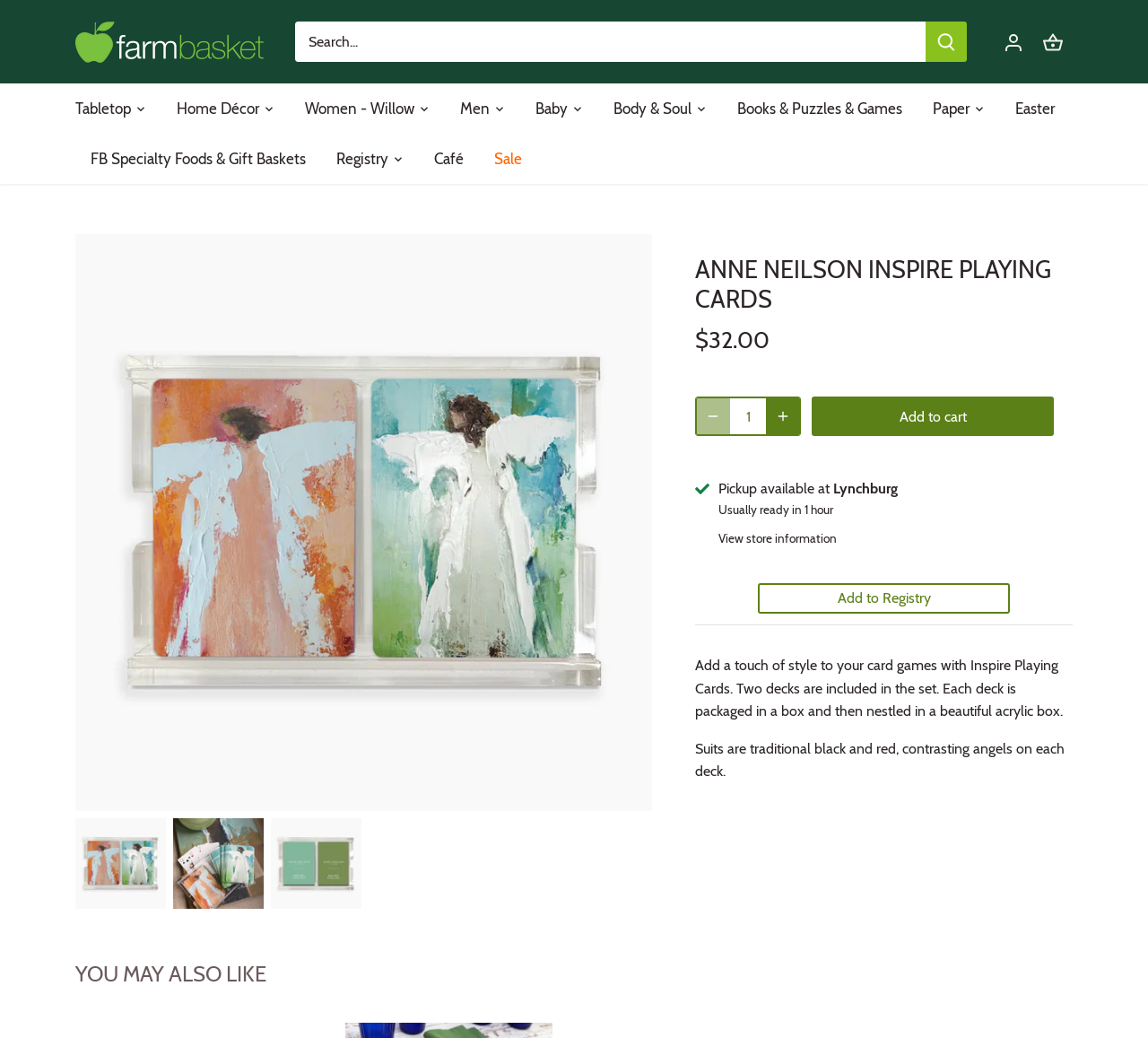Provide a short, one-word or phrase answer to the question below:
What is the price of the Inspire Playing Cards?

$32.00